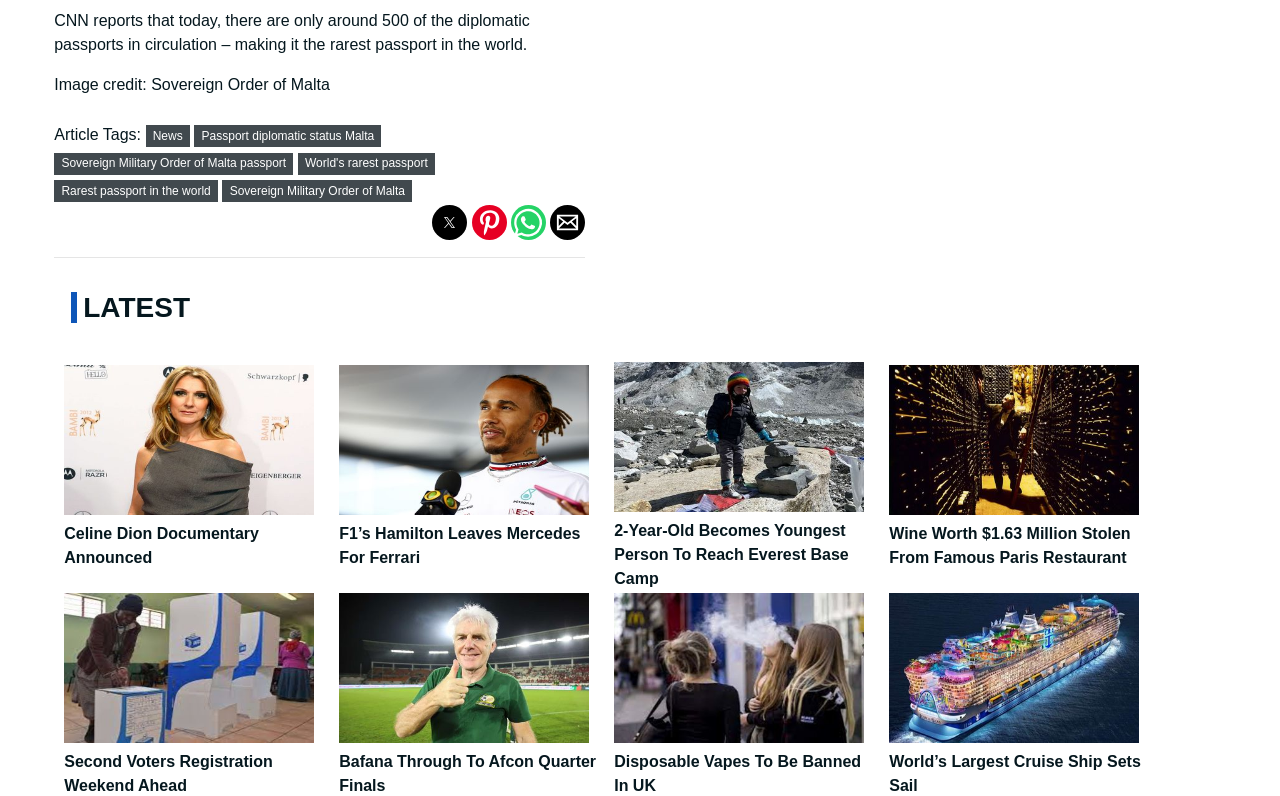Identify the bounding box coordinates of the clickable region necessary to fulfill the following instruction: "Read the article about Celine Dion Documentary". The bounding box coordinates should be four float numbers between 0 and 1, i.e., [left, top, right, bottom].

[0.05, 0.629, 0.256, 0.716]